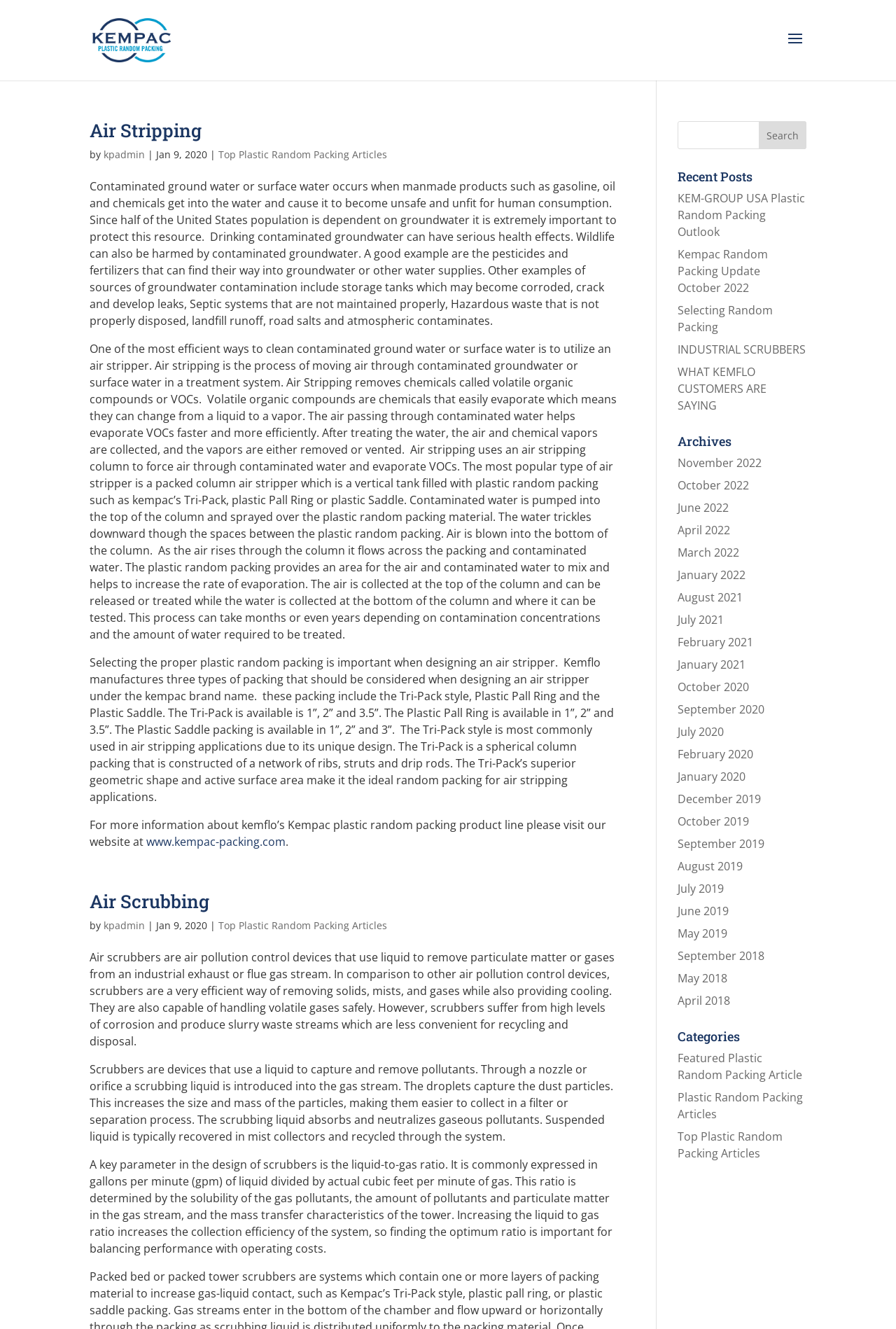Locate the bounding box coordinates of the segment that needs to be clicked to meet this instruction: "Check recent posts".

[0.756, 0.128, 0.9, 0.143]